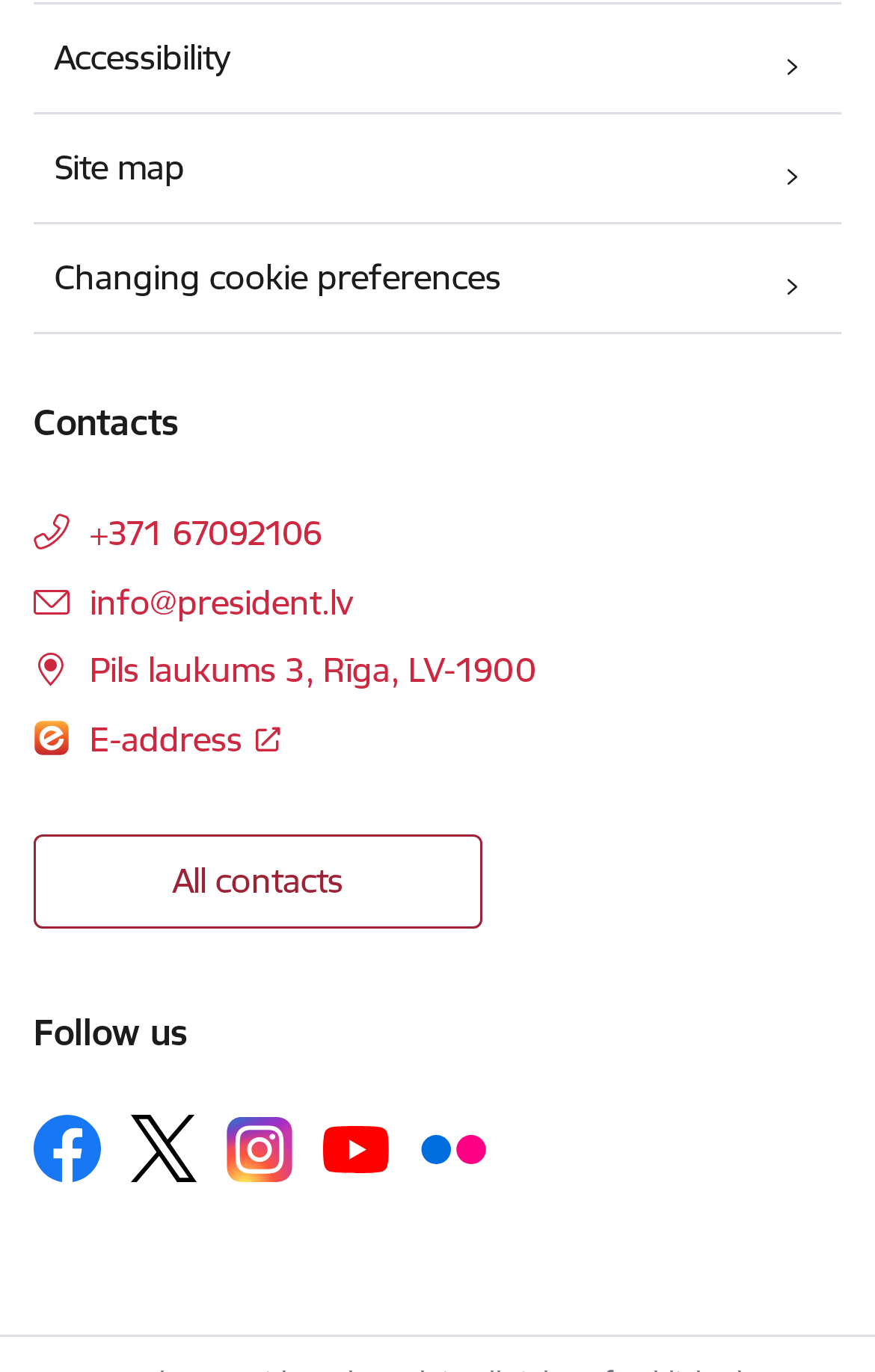Please find the bounding box coordinates of the clickable region needed to complete the following instruction: "View contacts". The bounding box coordinates must consist of four float numbers between 0 and 1, i.e., [left, top, right, bottom].

[0.038, 0.293, 0.962, 0.325]